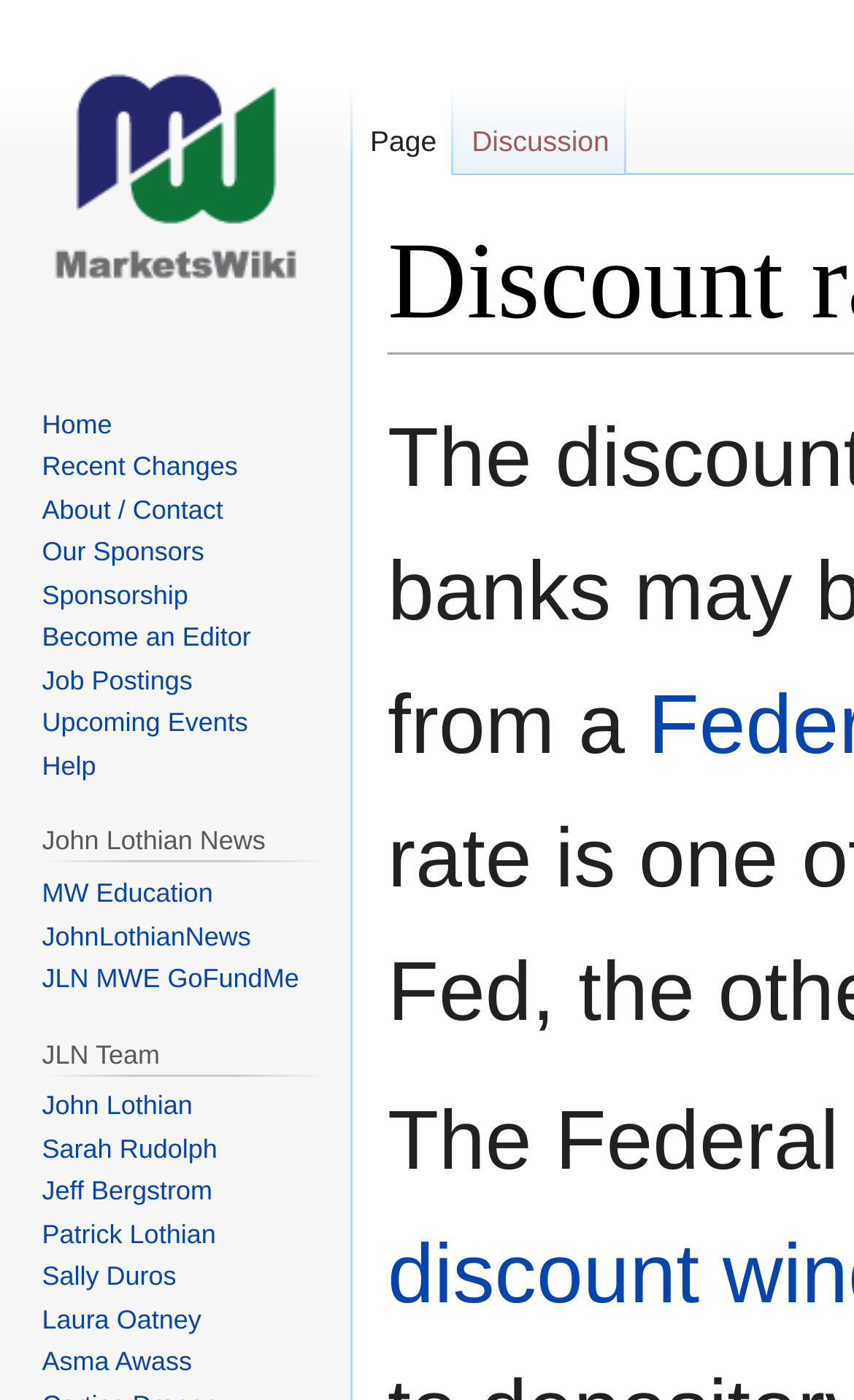Locate the bounding box coordinates of the clickable region necessary to complete the following instruction: "Go to Home". Provide the coordinates in the format of four float numbers between 0 and 1, i.e., [left, top, right, bottom].

[0.049, 0.292, 0.131, 0.314]